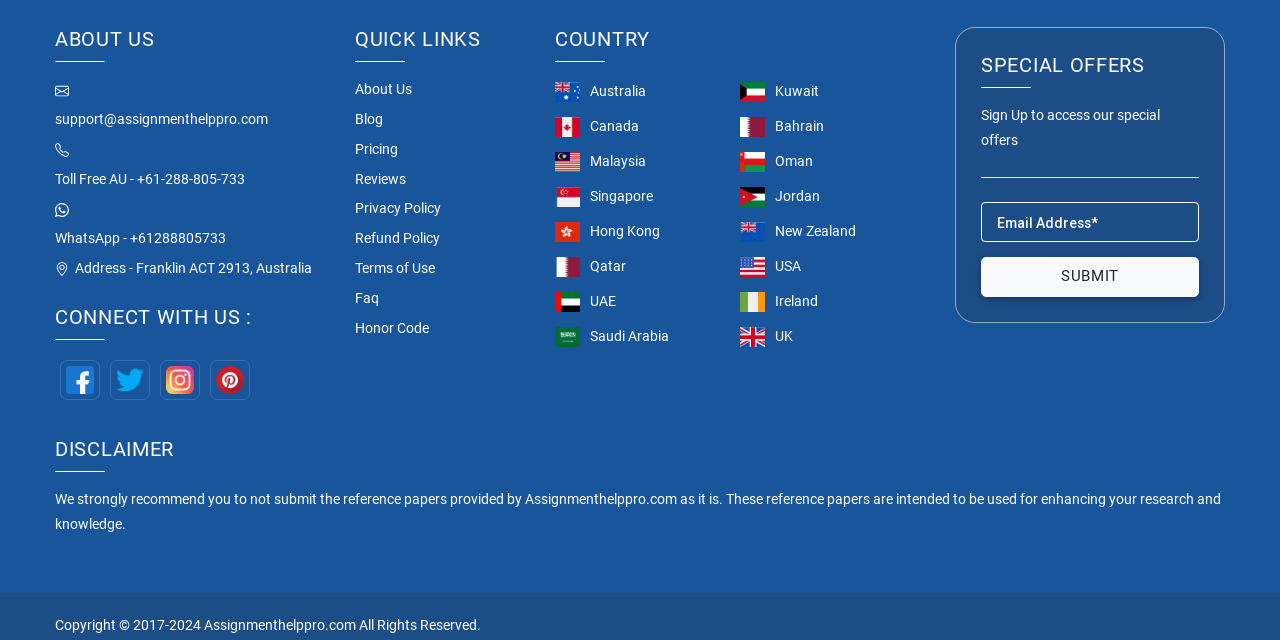Determine the bounding box coordinates for the area that needs to be clicked to fulfill this task: "Click the 'Facebook' link". The coordinates must be given as four float numbers between 0 and 1, i.e., [left, top, right, bottom].

[0.043, 0.562, 0.082, 0.624]